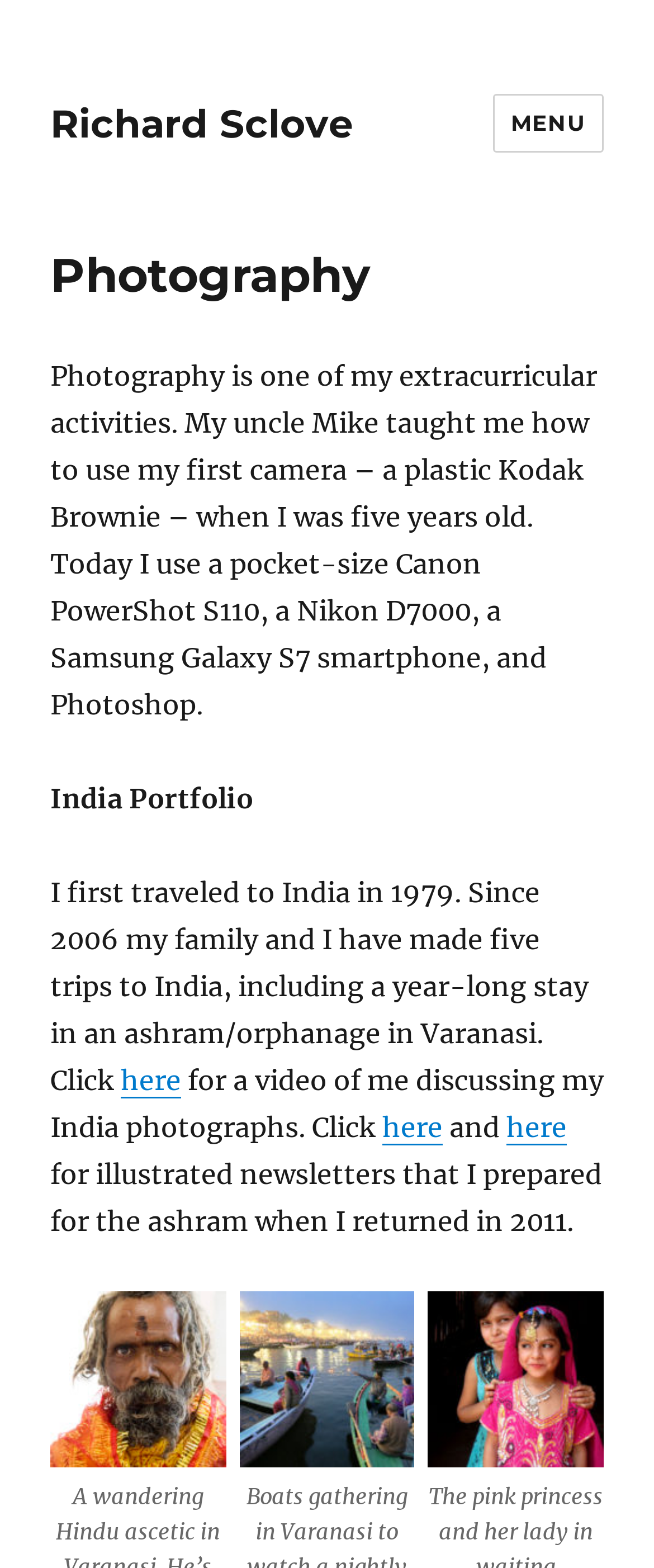Could you indicate the bounding box coordinates of the region to click in order to complete this instruction: "Click the first image in the gallery".

[0.077, 0.824, 0.346, 0.936]